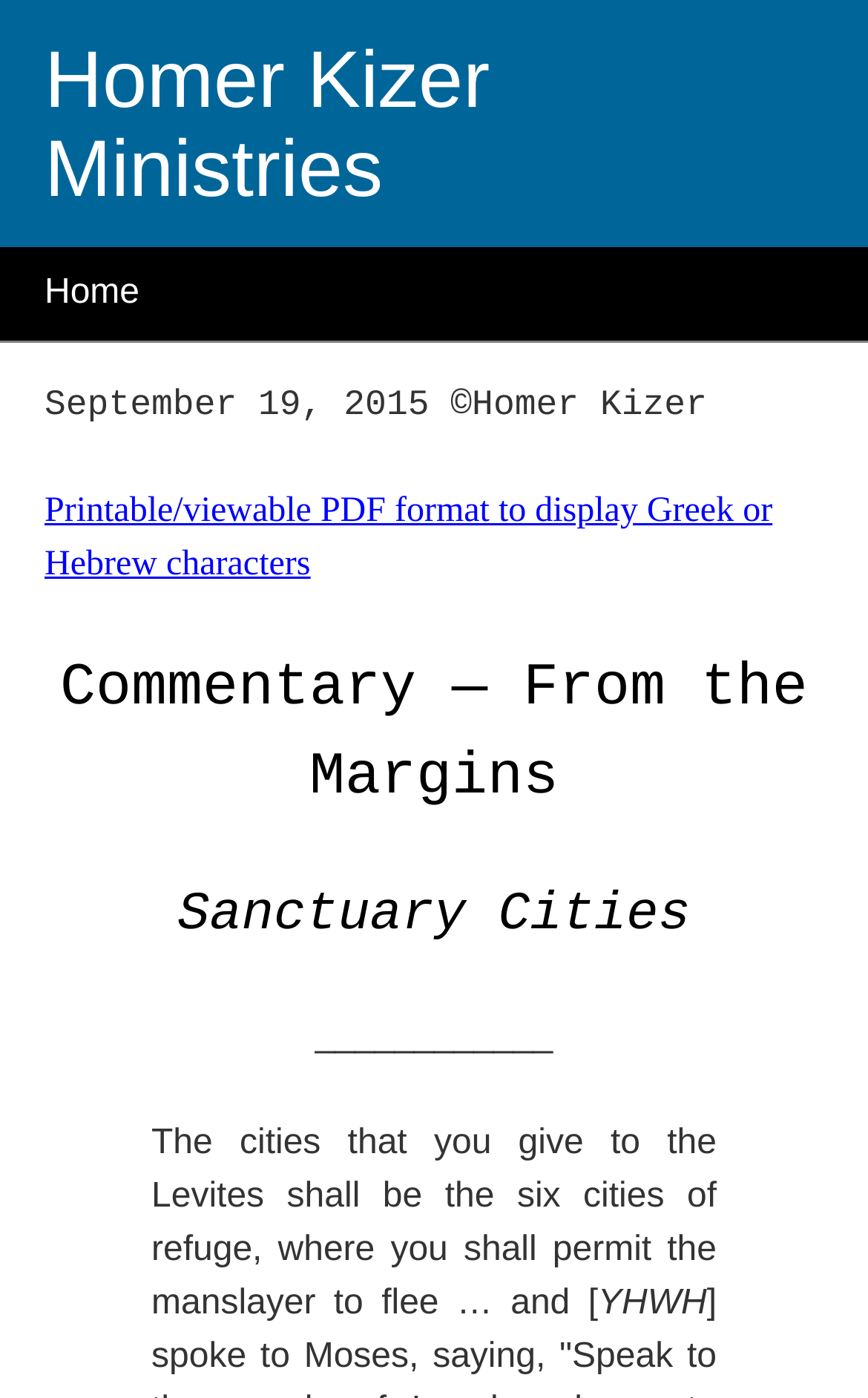Explain the webpage in detail.

The webpage is about a commentary on "Sanctuary Cities" from a religious perspective. At the top, there is a heading that reads "Homer Kizer Ministries", which is centered and takes up most of the width of the page. Below this heading, there is a link to the "Home" page, spanning the full width of the page.

On the top-right corner, there is a static text that displays the date "September 19, 2015" along with a copyright symbol and the name "Homer Kizer". Next to this text, there is a link to a printable or viewable PDF format, which is slightly shorter in width.

Further down, there is a static text that reads "Commentary — From the Margins", which is centered and takes up most of the width of the page. Below this, there is a static text that reads "Sanctuary Cities", which is slightly offset to the left. 

Underneath, there is a series of static texts that appear to be a biblical quote. The first part of the quote is "The cities that you give to the Levites shall be the six cities of refuge, where you shall permit the manslayer to flee … and", which is offset to the left. The quote is followed by the Hebrew name "YHWH", which is positioned at the bottom-right corner of the page.